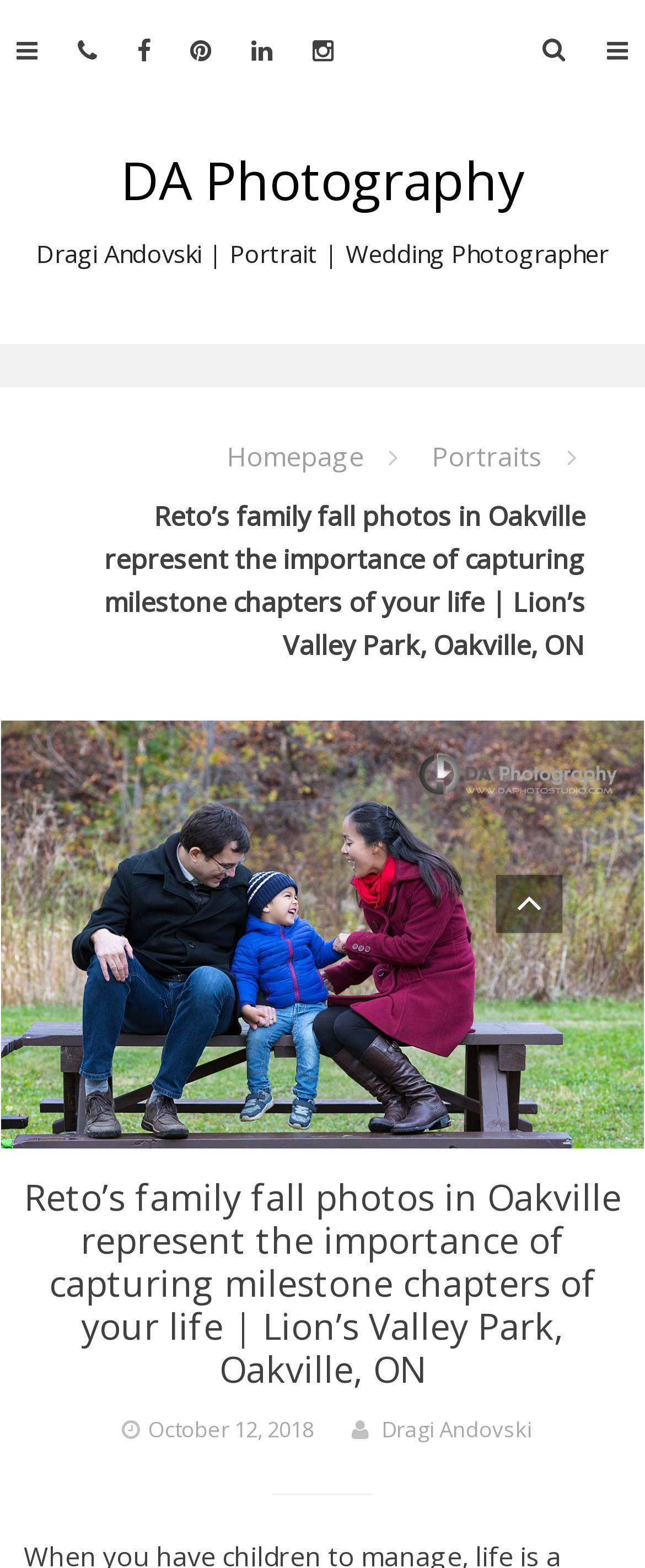What type of photography is featured on this webpage?
Please use the visual content to give a single word or phrase answer.

Lifestyle photography